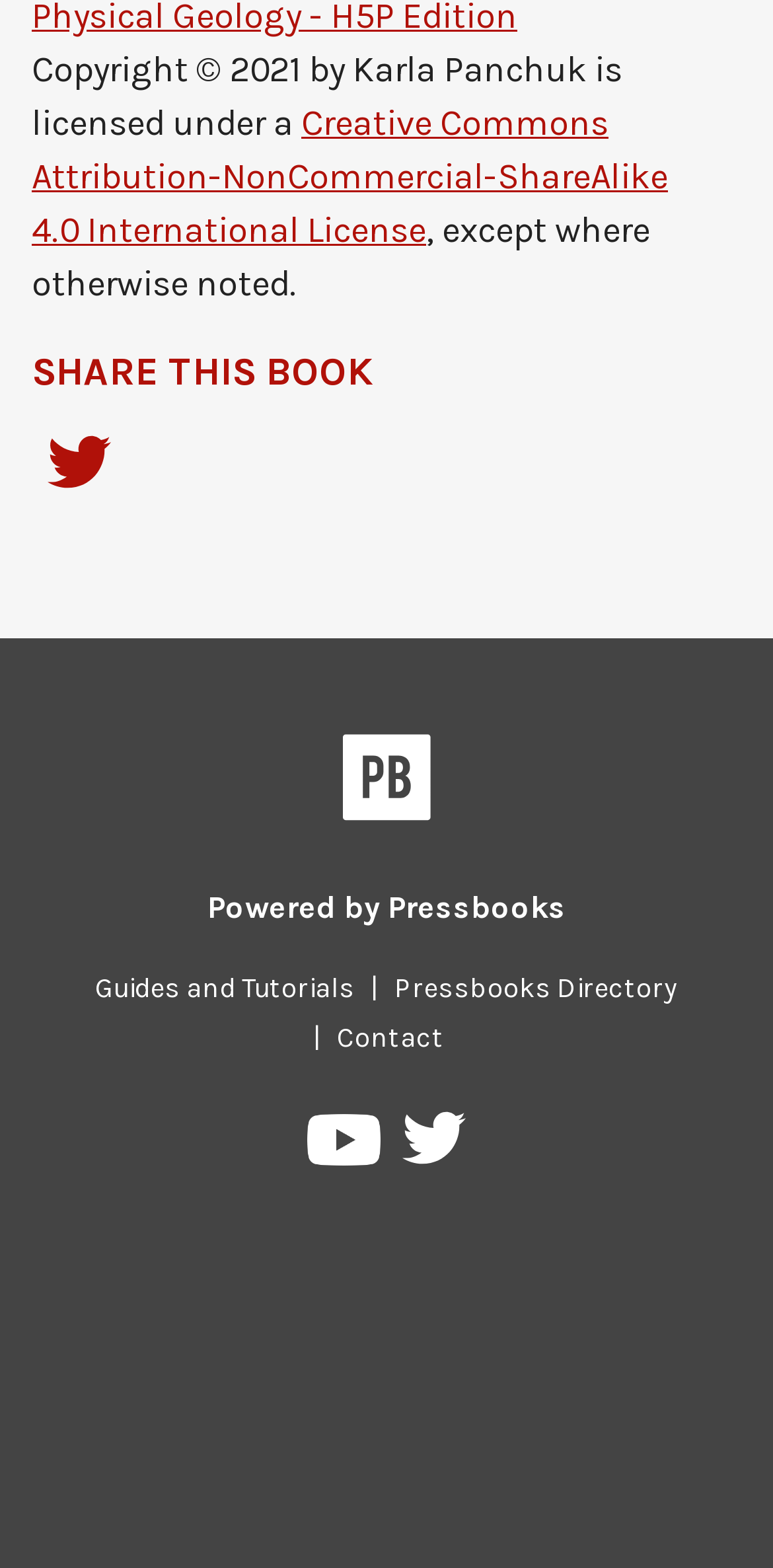Highlight the bounding box coordinates of the region I should click on to meet the following instruction: "Share on Twitter".

[0.041, 0.277, 0.164, 0.327]